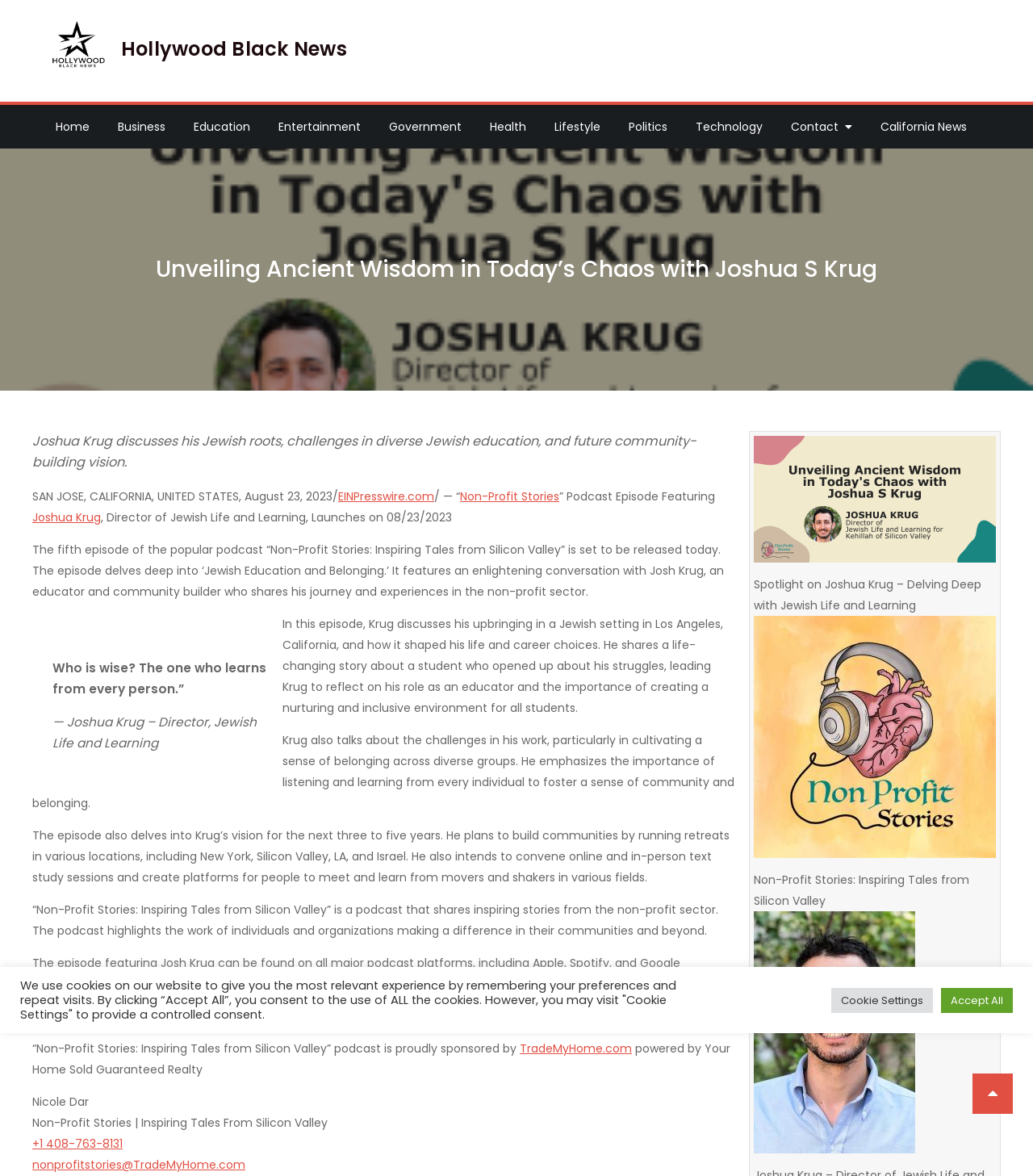Indicate the bounding box coordinates of the element that needs to be clicked to satisfy the following instruction: "Contact Nicole Dar". The coordinates should be four float numbers between 0 and 1, i.e., [left, top, right, bottom].

[0.031, 0.966, 0.119, 0.979]